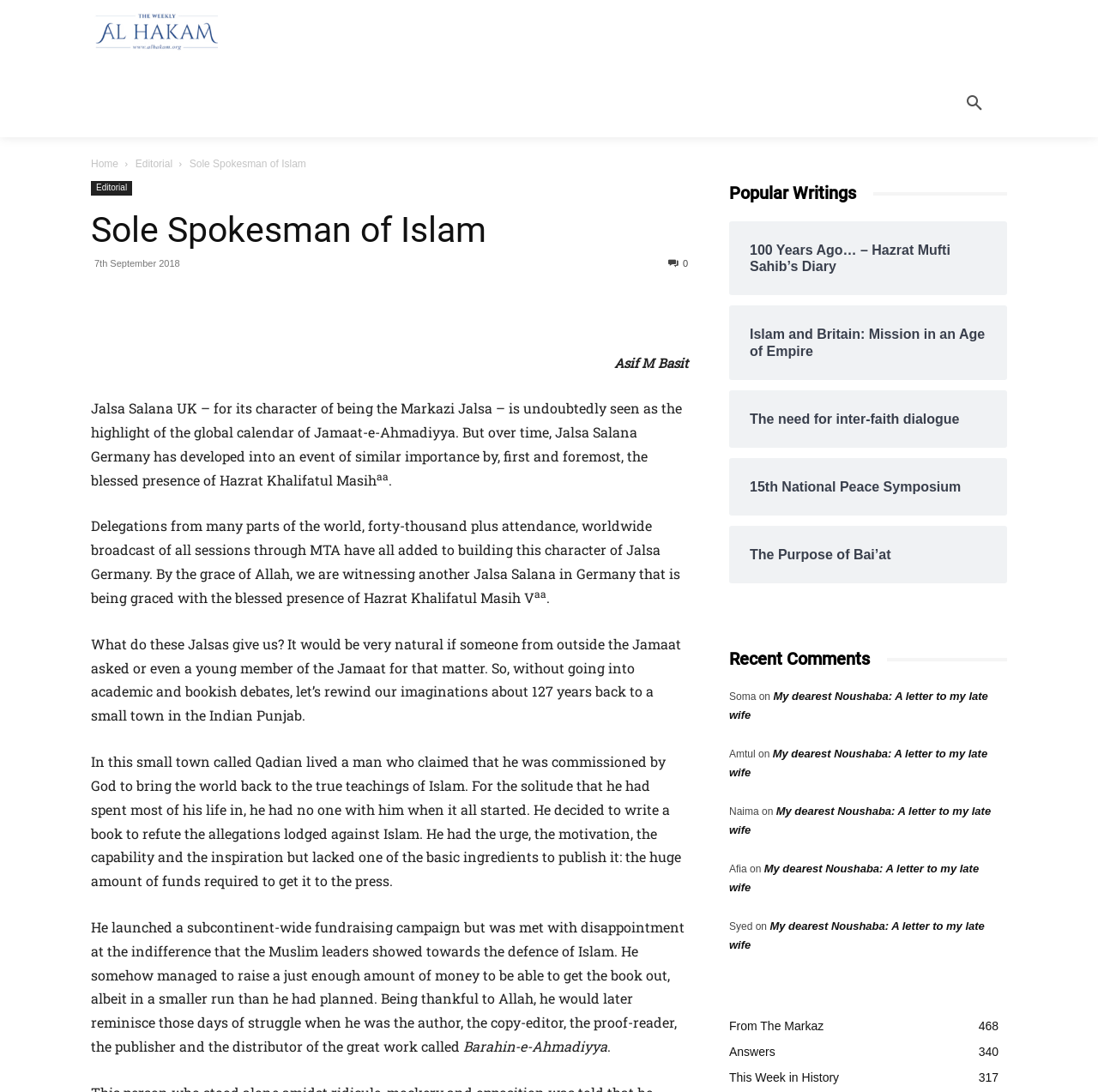Generate a comprehensive description of the webpage content.

This webpage appears to be a news or article website, with a focus on Islamic topics. At the top of the page, there is a navigation menu with links to various sections, including "Al Hakam", "Friday Sermon", "Articles", "News", "AHI Podcast", "EXCLUSIVE", "Announcement", and "More". To the right of the navigation menu, there is a search button.

Below the navigation menu, there is a large header section with the title "Sole Spokesman of Islam" in bold font. This section also contains a time stamp, "7th September 2018", and a share button.

The main content of the page is divided into several sections. The first section appears to be an article or editorial, with a title that is not explicitly stated. The text discusses the importance of Jalsa Salana UK and Jalsa Salana Germany, and how they have developed into significant events in the global calendar of Jamaat-e-Ahmadiyya.

To the right of the article, there is a sidebar with several links to popular writings, including "100 Years Ago… – Hazrat Mufti Sahib’s Diary", "Islam and Britain: Mission in an Age of Empire", and "The need for inter-faith dialogue". Below the popular writings section, there is a section for recent comments, with several links to articles or posts, including "My dearest Noushaba: A letter to my late wife".

At the bottom of the page, there are several more links to articles or sections, including "From The Markaz 468", "Answers 340", and "This Week in History 317". Overall, the webpage appears to be a news or article website with a focus on Islamic topics, with a mix of editorial content, popular writings, and recent comments.